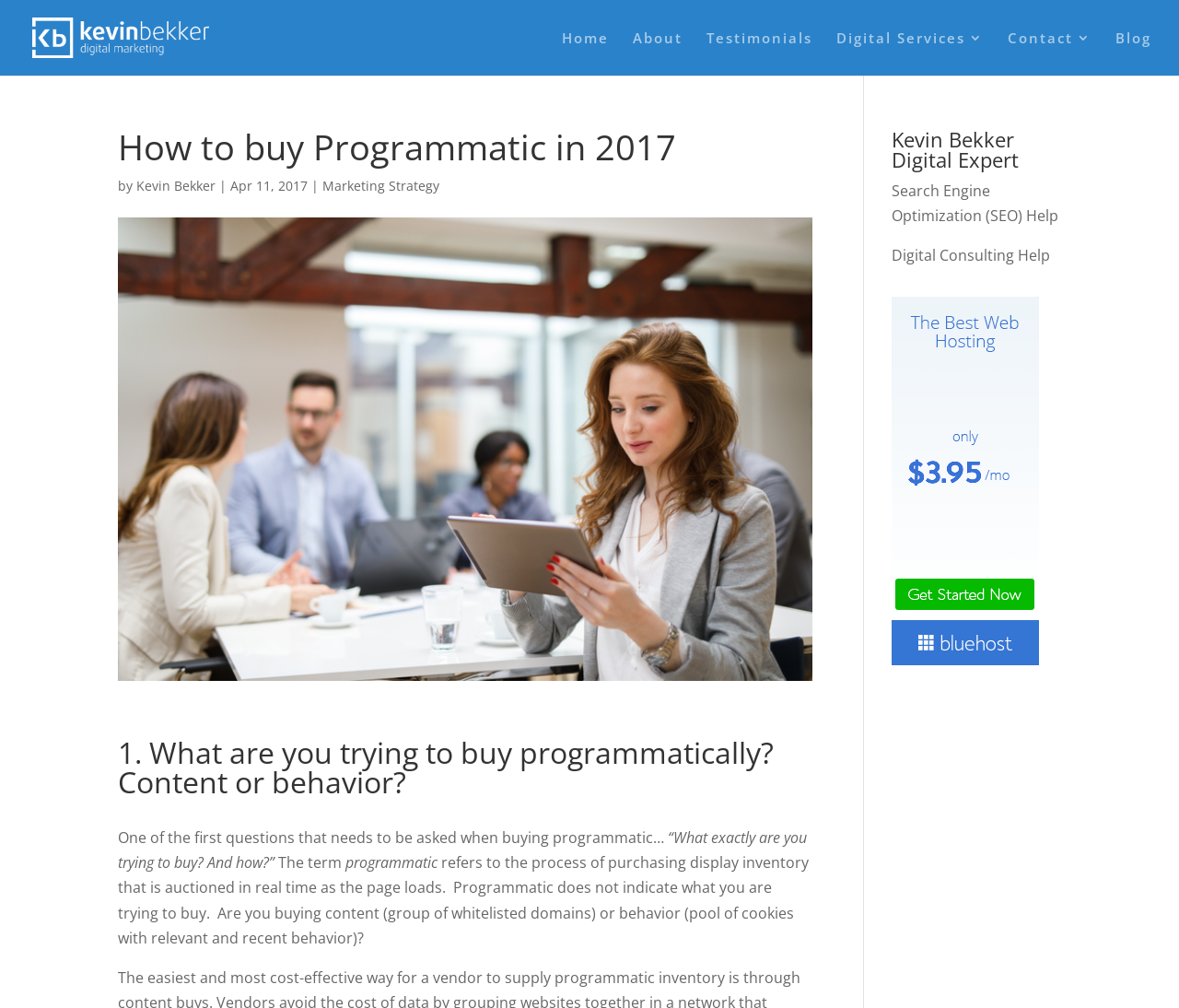Identify the primary heading of the webpage and provide its text.

How to buy Programmatic in 2017